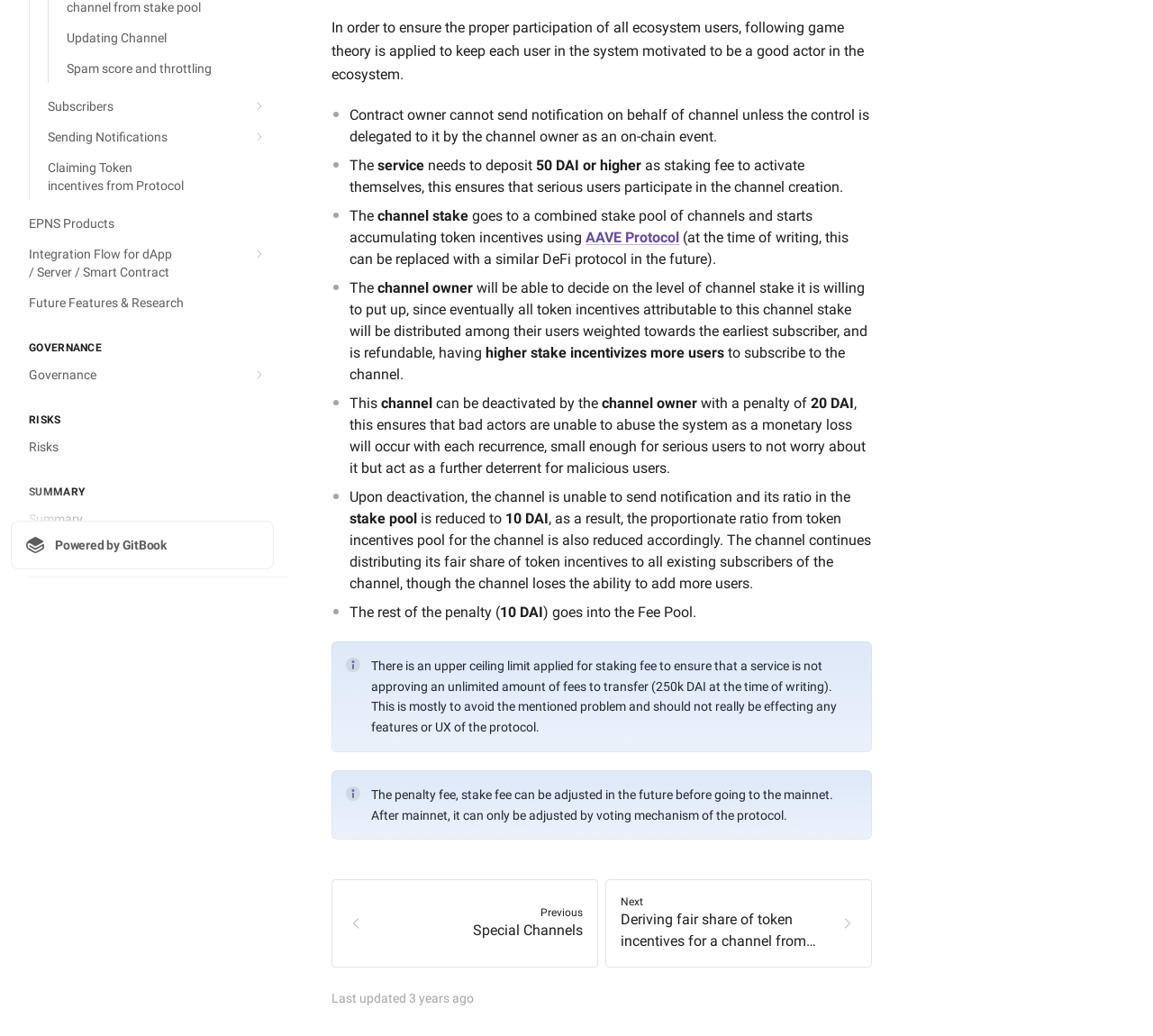Provide the bounding box coordinates of the HTML element described by the text: "Spam score and throttling". The coordinates should be in the format [left, top, right, bottom] with values between 0 and 1.

[0.042, 0.052, 0.238, 0.08]